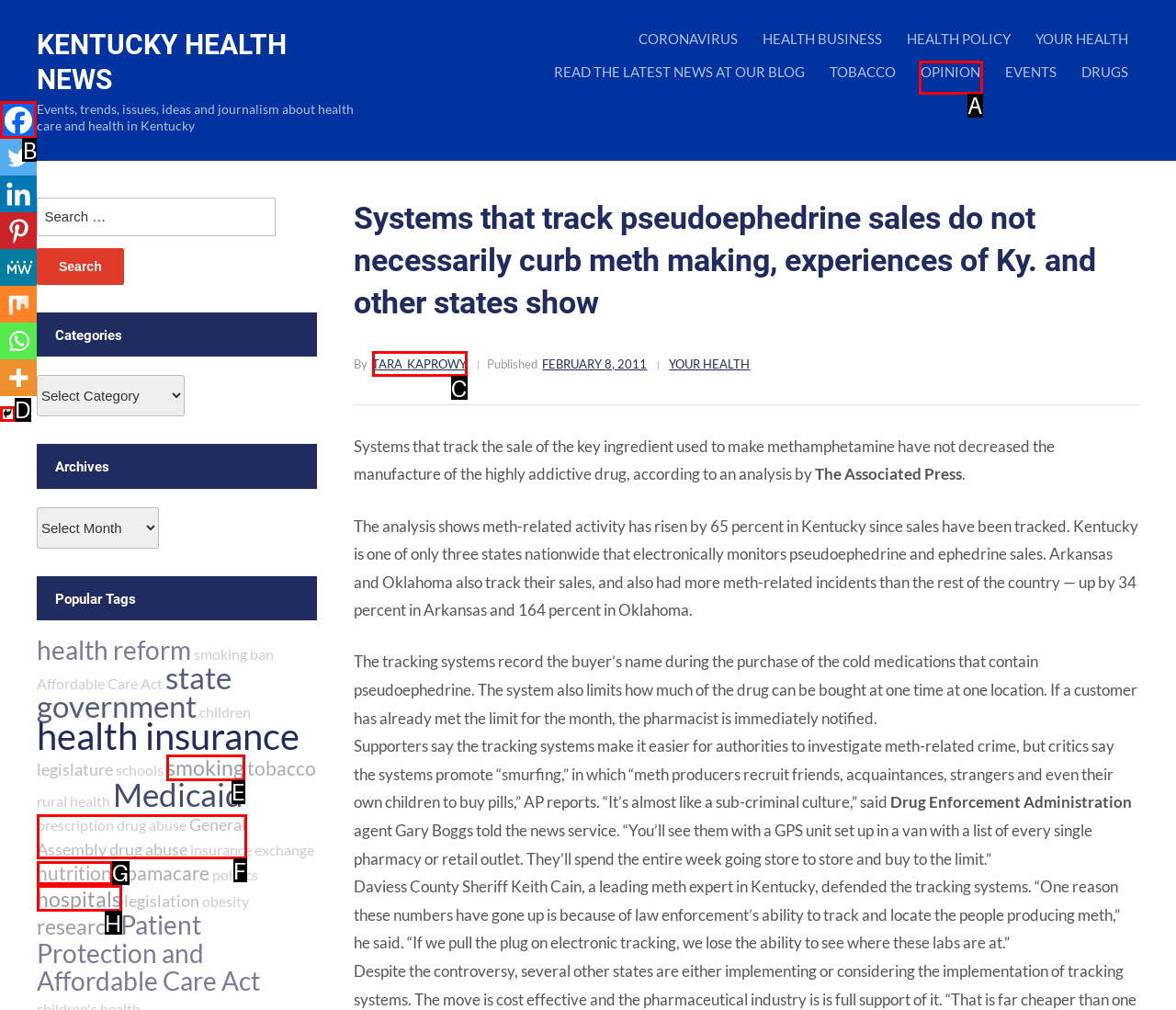Tell me which one HTML element I should click to complete the following task: Share on Facebook Answer with the option's letter from the given choices directly.

B